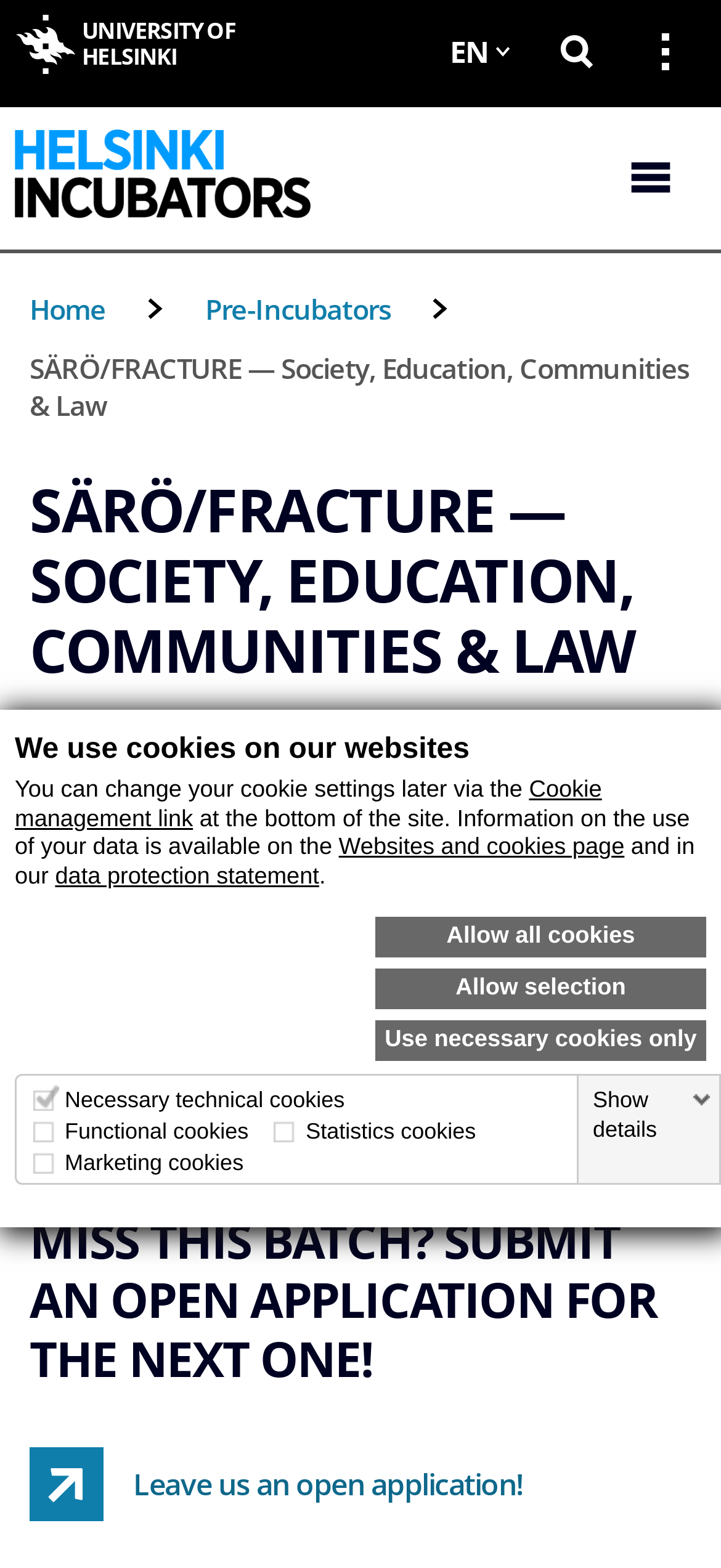Answer the question using only a single word or phrase: 
What is the current status of the SÄRÖ/FRACTURE programme?

The call is now closed